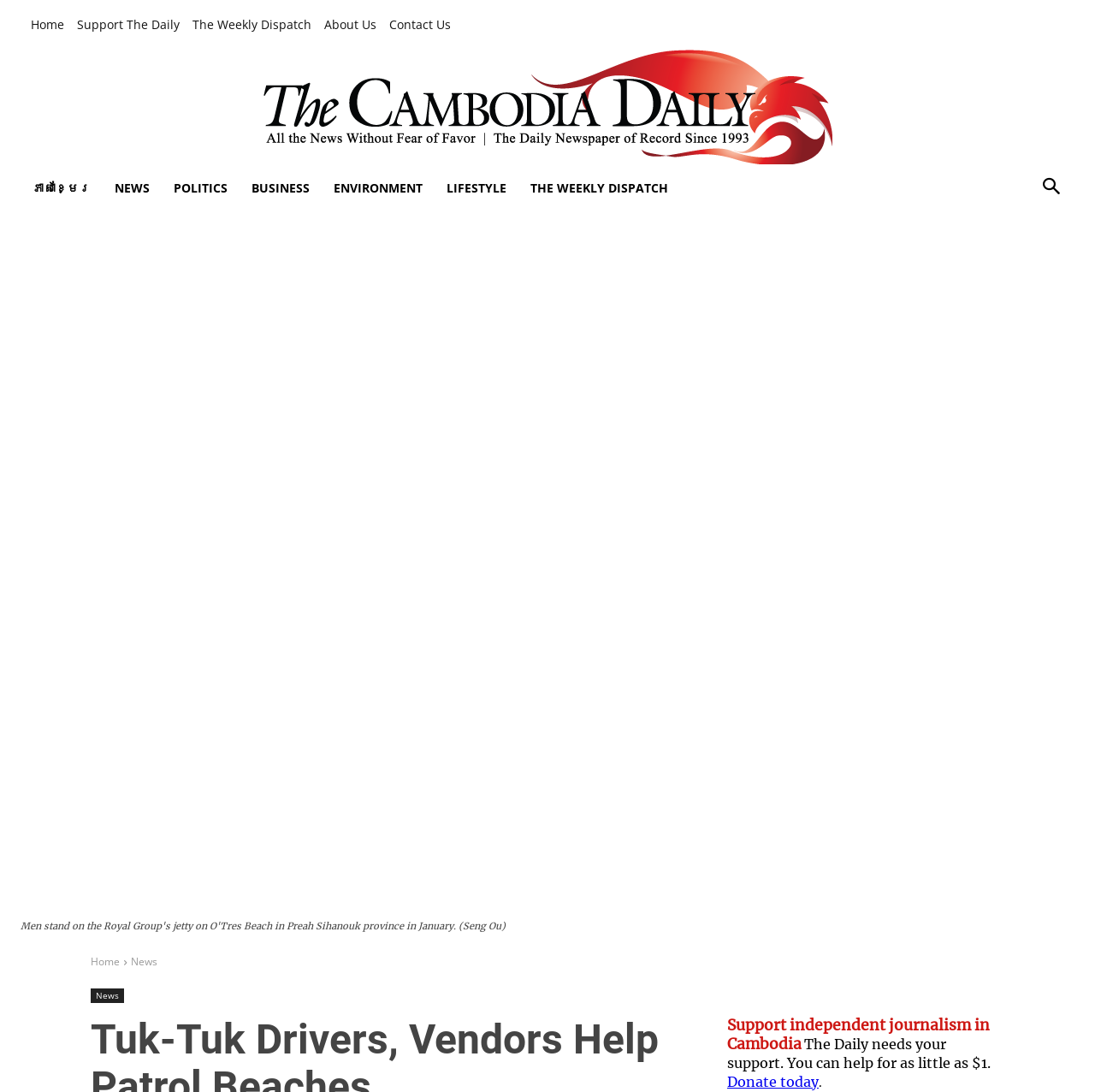What is the weekly newsletter called? Refer to the image and provide a one-word or short phrase answer.

The Weekly Dispatch